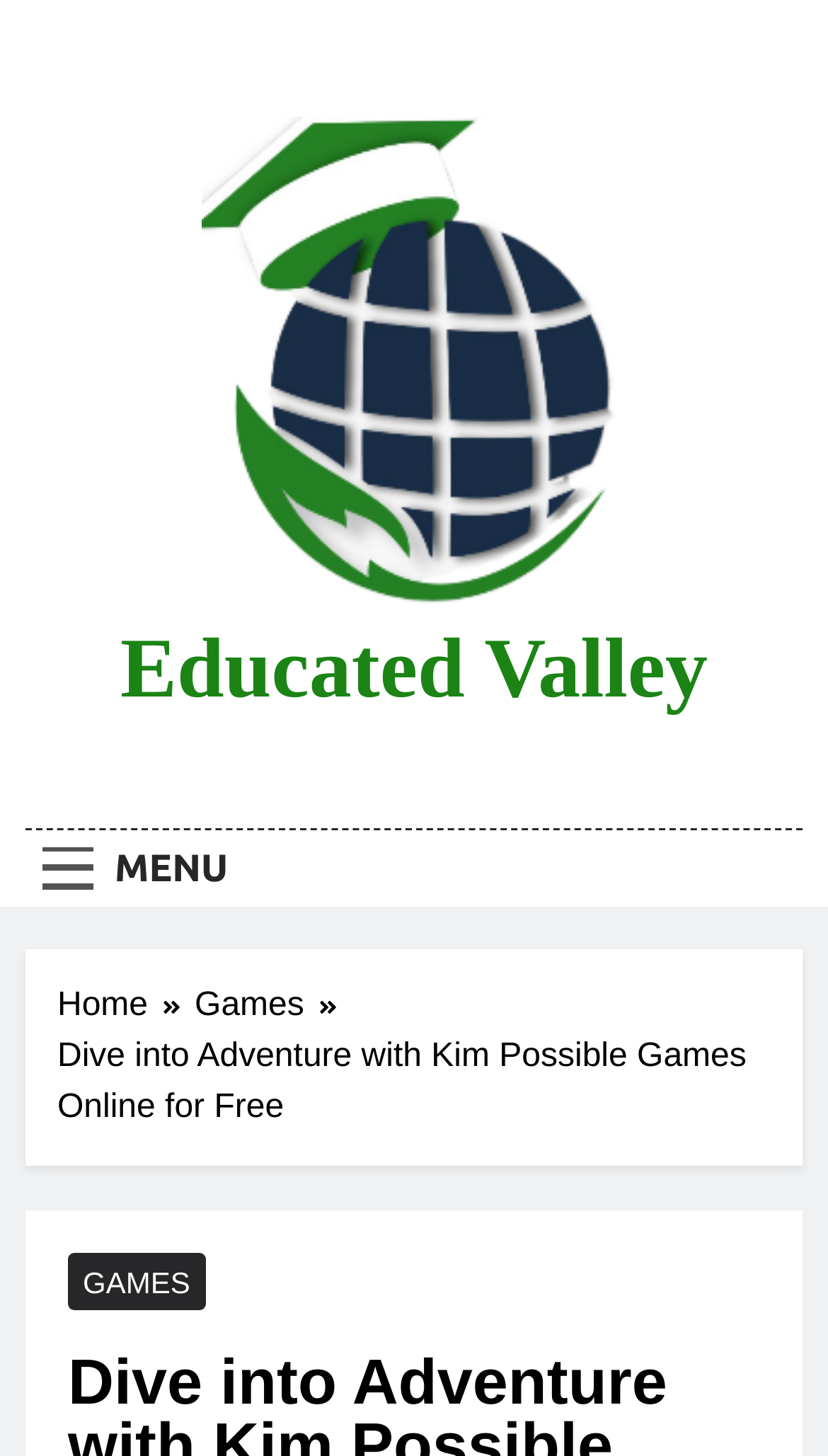Summarize the webpage with intricate details.

The webpage is dedicated to Kim Possible games online, bringing the excitement of the beloved animated series to users' computers or mobile devices. At the top-left corner, there is a logo of "Educated Valley" with a link to the website, accompanied by an image of the same logo. 

Below the logo, there is a link to "Educated Valley" and a static text "Inspiring Growth Through Knowledge" positioned to the right of the link. 

On the top-right side, a "MENU" button is located, which is not expanded. 

Underneath the menu button, a navigation section labeled "Breadcrumbs" is situated, containing three links: "Home" with an arrow icon, "Games" with an arrow icon, and a static text "Dive into Adventure with Kim Possible Games Online for Free". The "Games" link has a sub-link labeled "GAMES" positioned below it.